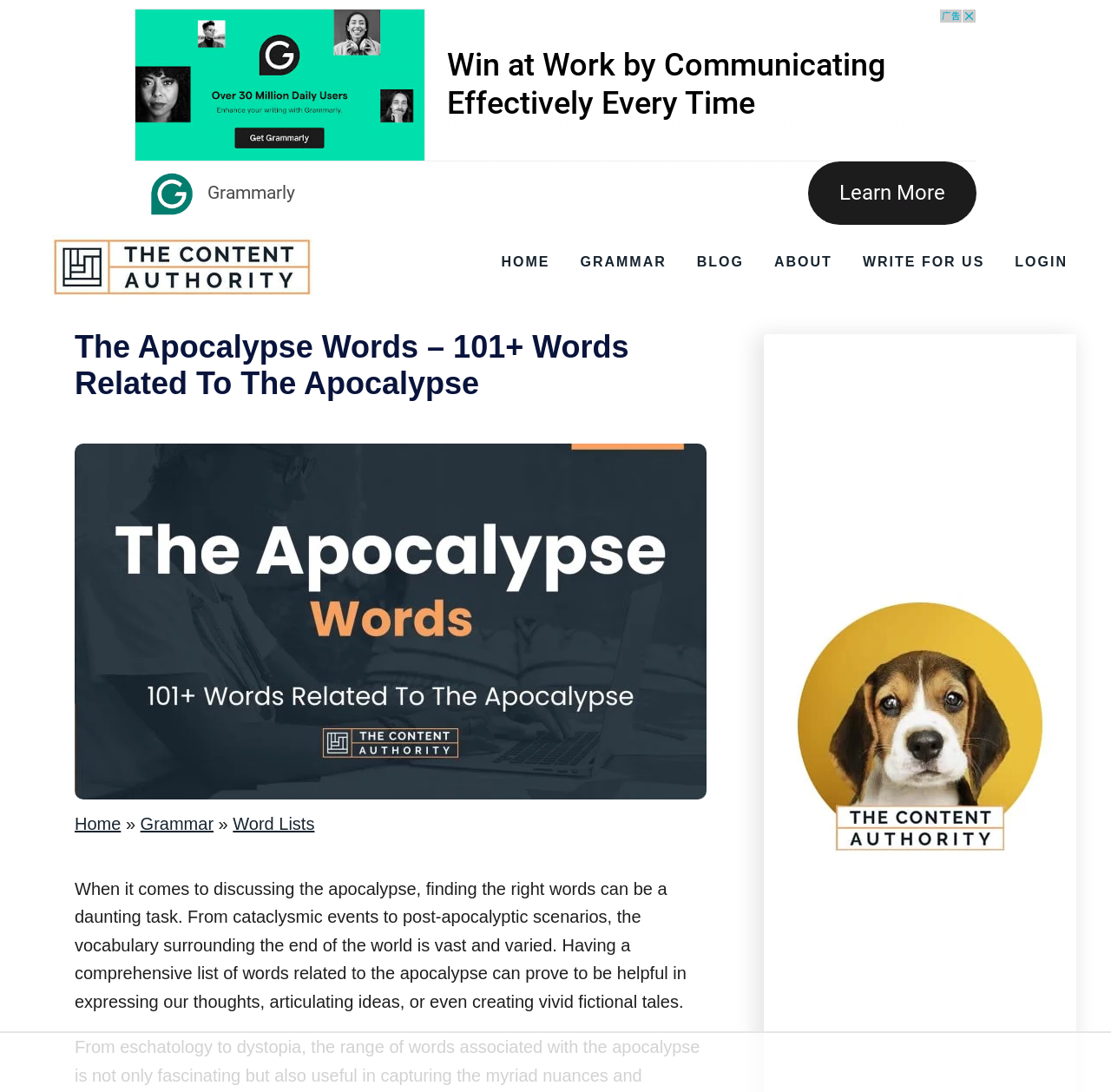Please determine the bounding box coordinates of the element to click on in order to accomplish the following task: "Share this page". Ensure the coordinates are four float numbers ranging from 0 to 1, i.e., [left, top, right, bottom].

None